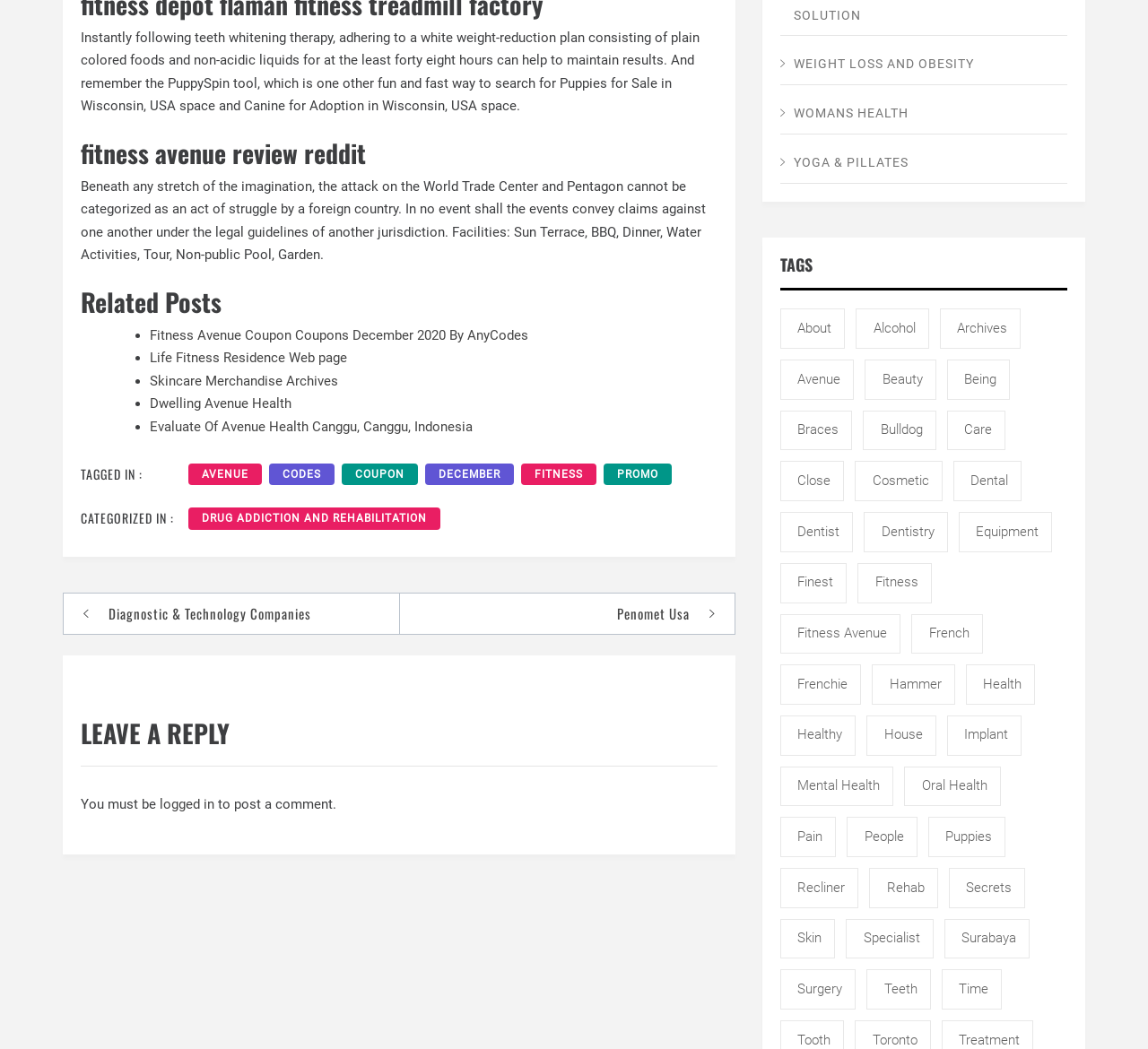What is the purpose of the 'PuppySpin tool'?
Please use the image to deliver a detailed and complete answer.

The text 'PuppySpin tool, which is another fun and fast way to search for Puppies for Sale in Wisconsin, USA space and Canine for Adoption in Wisconsin, USA space' suggests that the purpose of the 'PuppySpin tool' is to search for puppies.